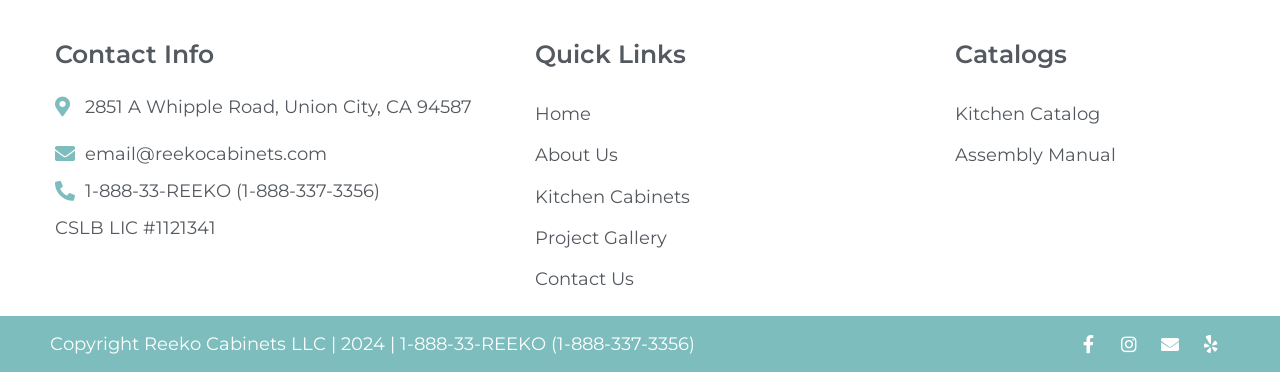Identify the bounding box for the described UI element: "Home".

[0.418, 0.252, 0.723, 0.364]